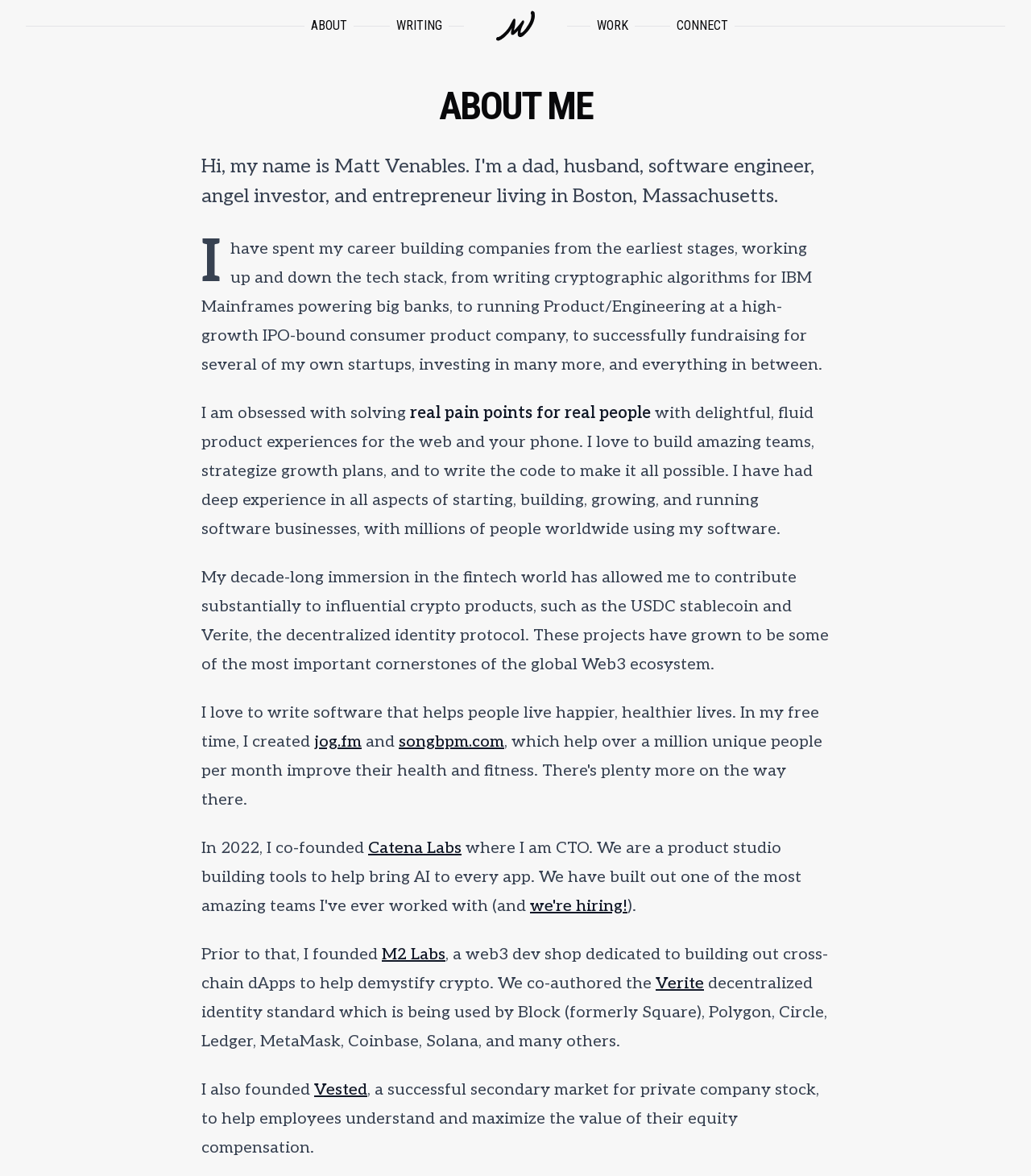Can you specify the bounding box coordinates for the region that should be clicked to fulfill this instruction: "Click on ABOUT link".

[0.295, 0.014, 0.343, 0.03]